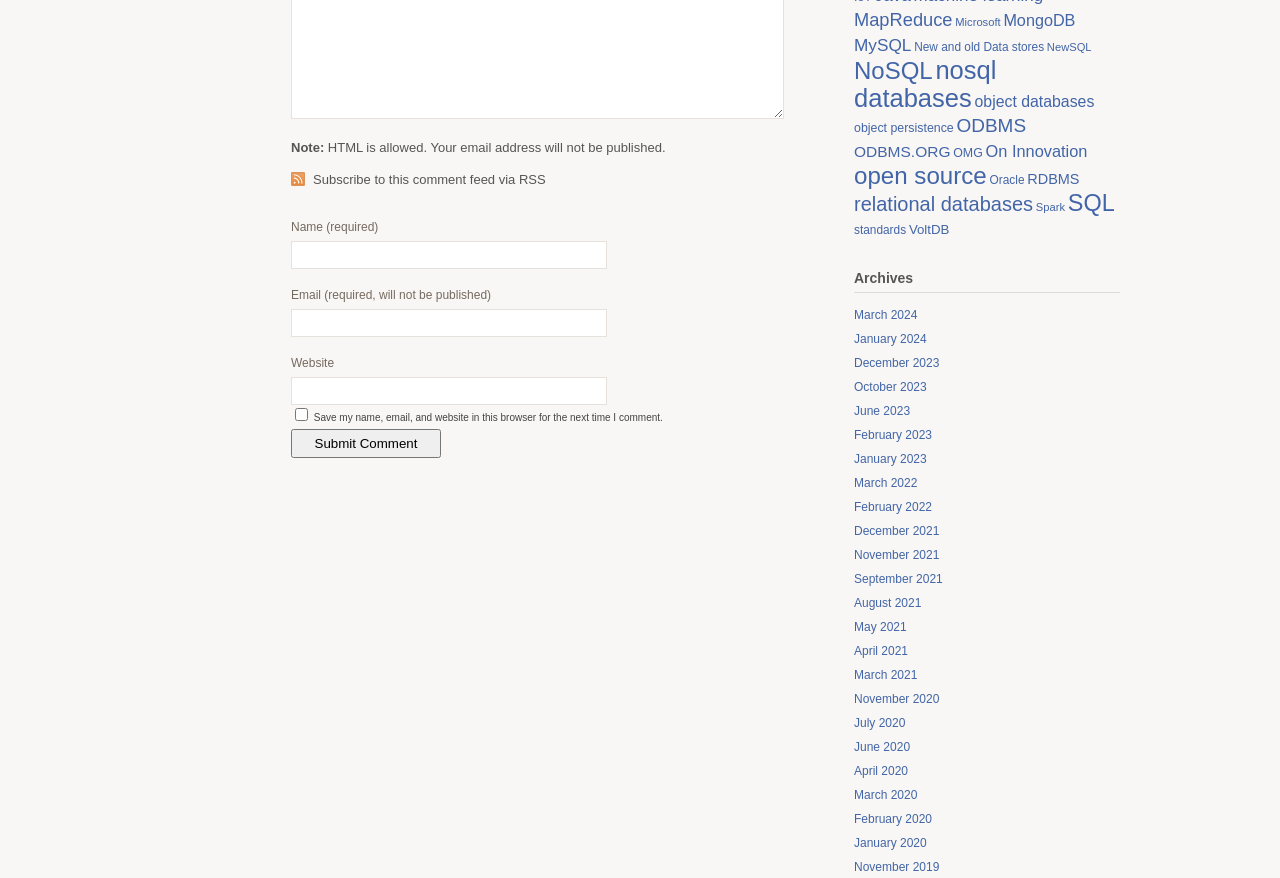What is the purpose of the checkbox?
Use the image to answer the question with a single word or phrase.

Save comment info